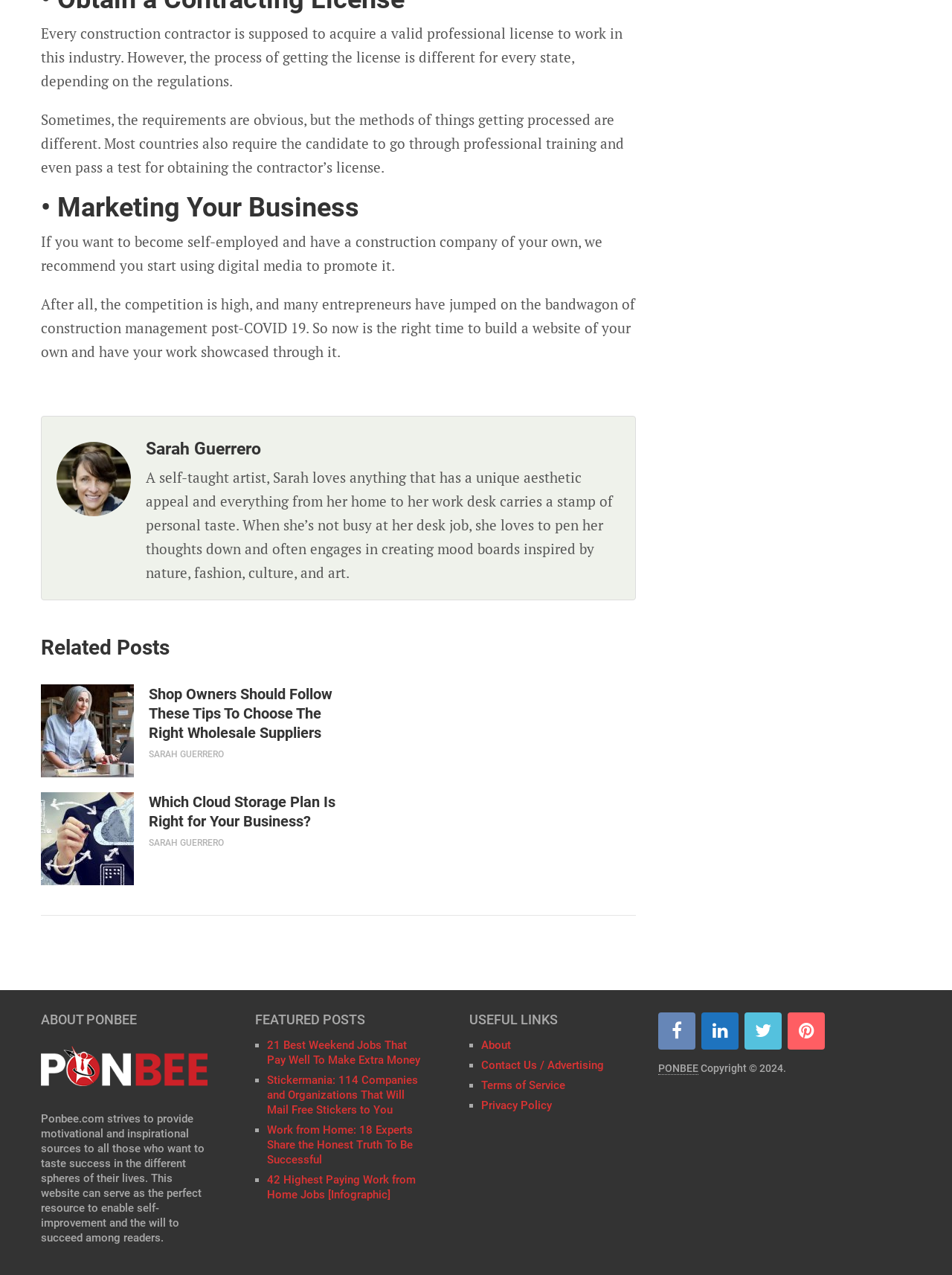Pinpoint the bounding box coordinates of the element you need to click to execute the following instruction: "view Sarah Guerrero's profile". The bounding box should be represented by four float numbers between 0 and 1, in the format [left, top, right, bottom].

[0.153, 0.344, 0.274, 0.36]